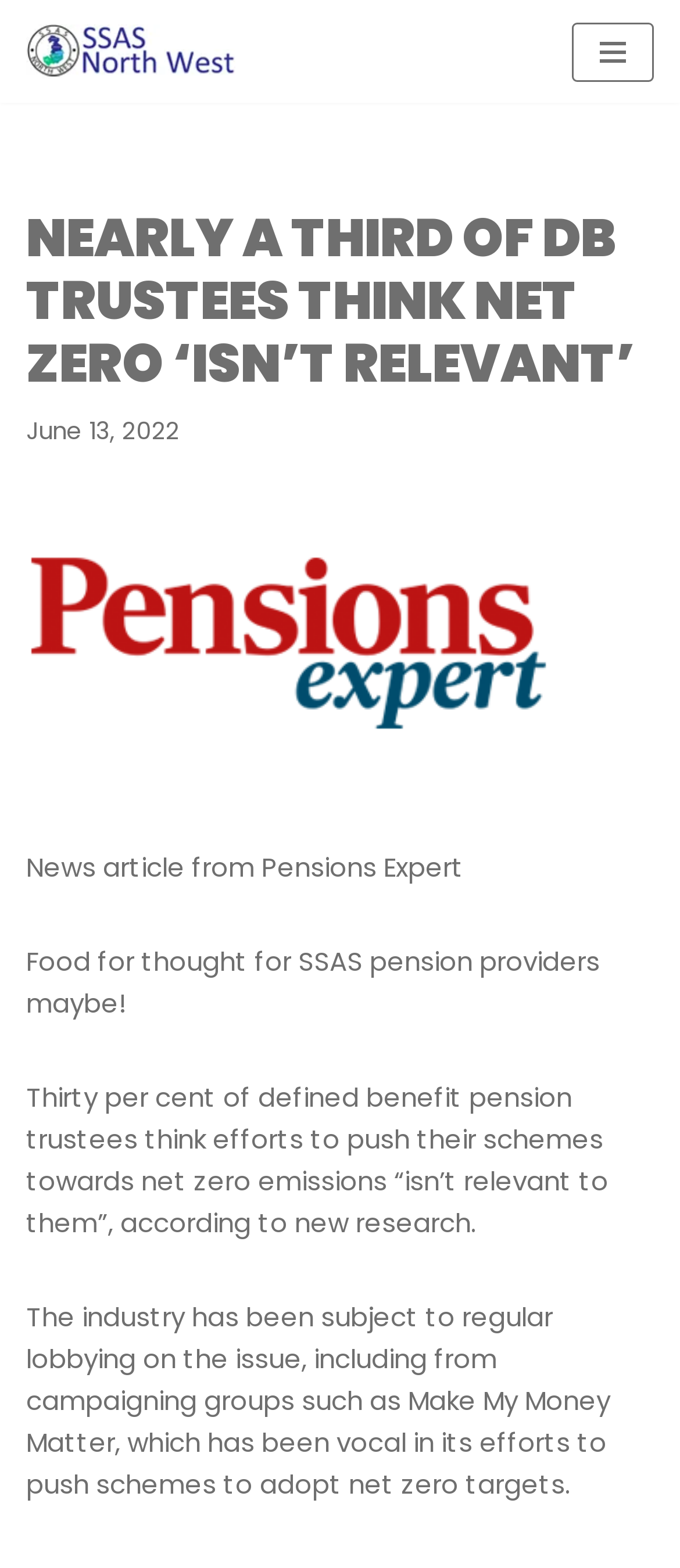What is the name of the website or publication?
Look at the image and respond with a one-word or short phrase answer.

Pensions Expert